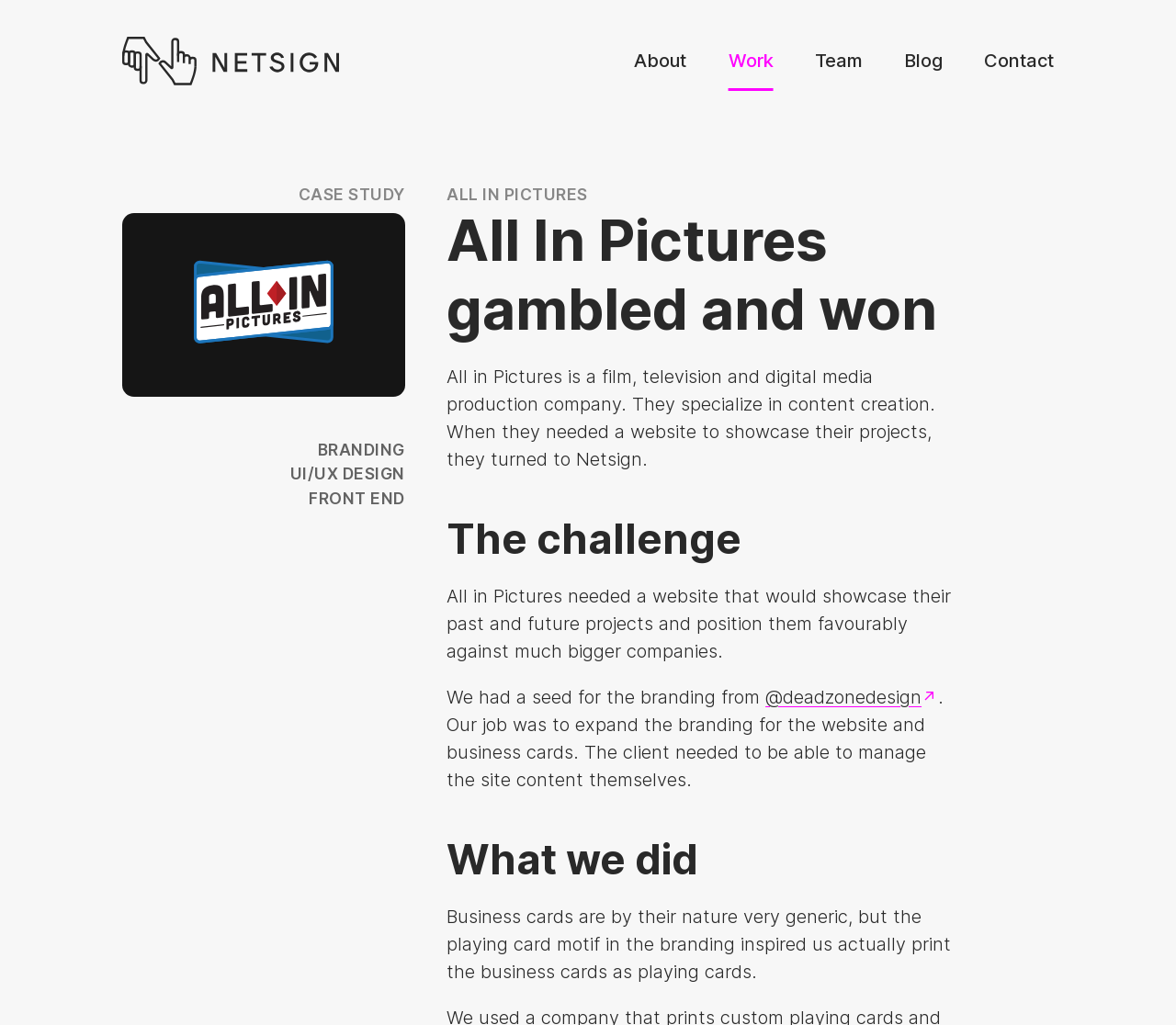What was the challenge for All In Pictures?
Look at the image and respond to the question as thoroughly as possible.

According to the text 'All in Pictures needed a website that would showcase their past and future projects and position them favourably against much bigger companies.', the challenge for All In Pictures was to showcase their projects.